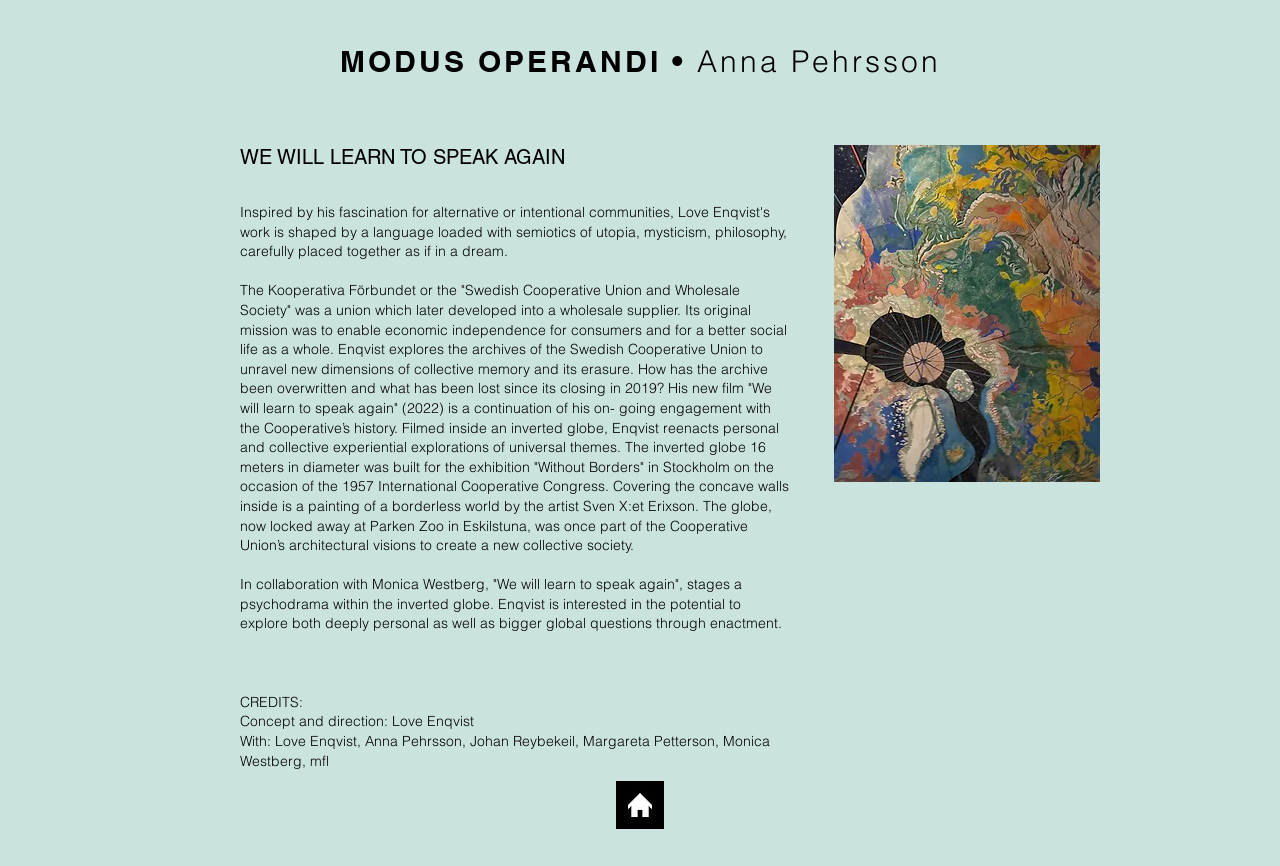What is the diameter of the inverted globe?
Please answer the question with as much detail and depth as you can.

The diameter of the inverted globe is mentioned in the text as 16 meters, which was built for the exhibition 'Without Borders' in Stockholm on the occasion of the 1957 International Cooperative Congress.